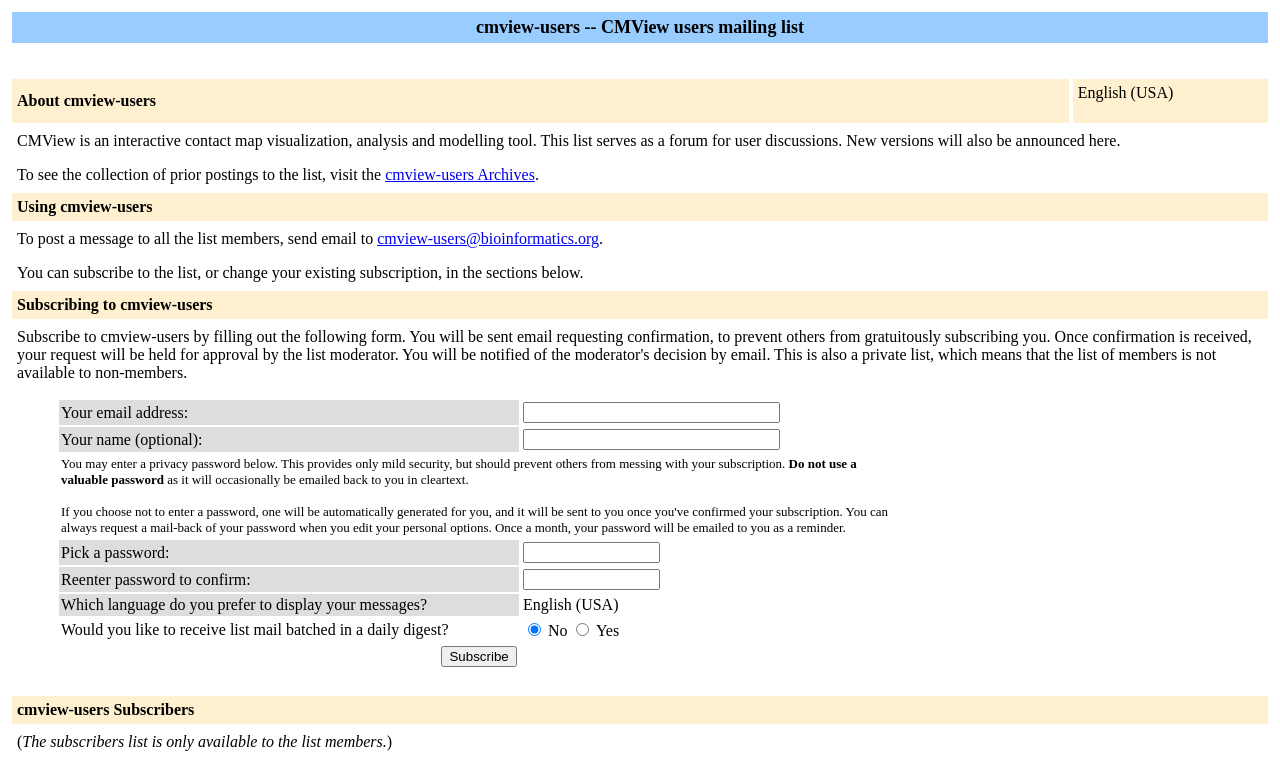Create a full and detailed caption for the entire webpage.

The webpage is an information page for the cmview-users mailing list. At the top, there is a title "cmview-users -- CMView users mailing list" followed by a blank row. Below that, there is a section titled "About cmview-users" with a description of the mailing list, which is an interactive contact map visualization, analysis, and modeling tool. To the right of this section, there is a language selection option, set to "English (USA)" by default.

Further down, there is a paragraph of text describing how to use the mailing list, including how to post a message to all list members and how to subscribe to the list. This paragraph contains a link to the cmview-users Archives.

Below this, there is a section titled "Using cmview-users" followed by a section titled "Subscribing to cmview-users". The subscription section contains a form with fields to enter an email address, an optional name, and a password. There are also options to select a language and to receive list mail in a daily digest. The form has a "Subscribe" button at the bottom.

At the very bottom of the page, there is a section titled "cmview-users Subscribers".